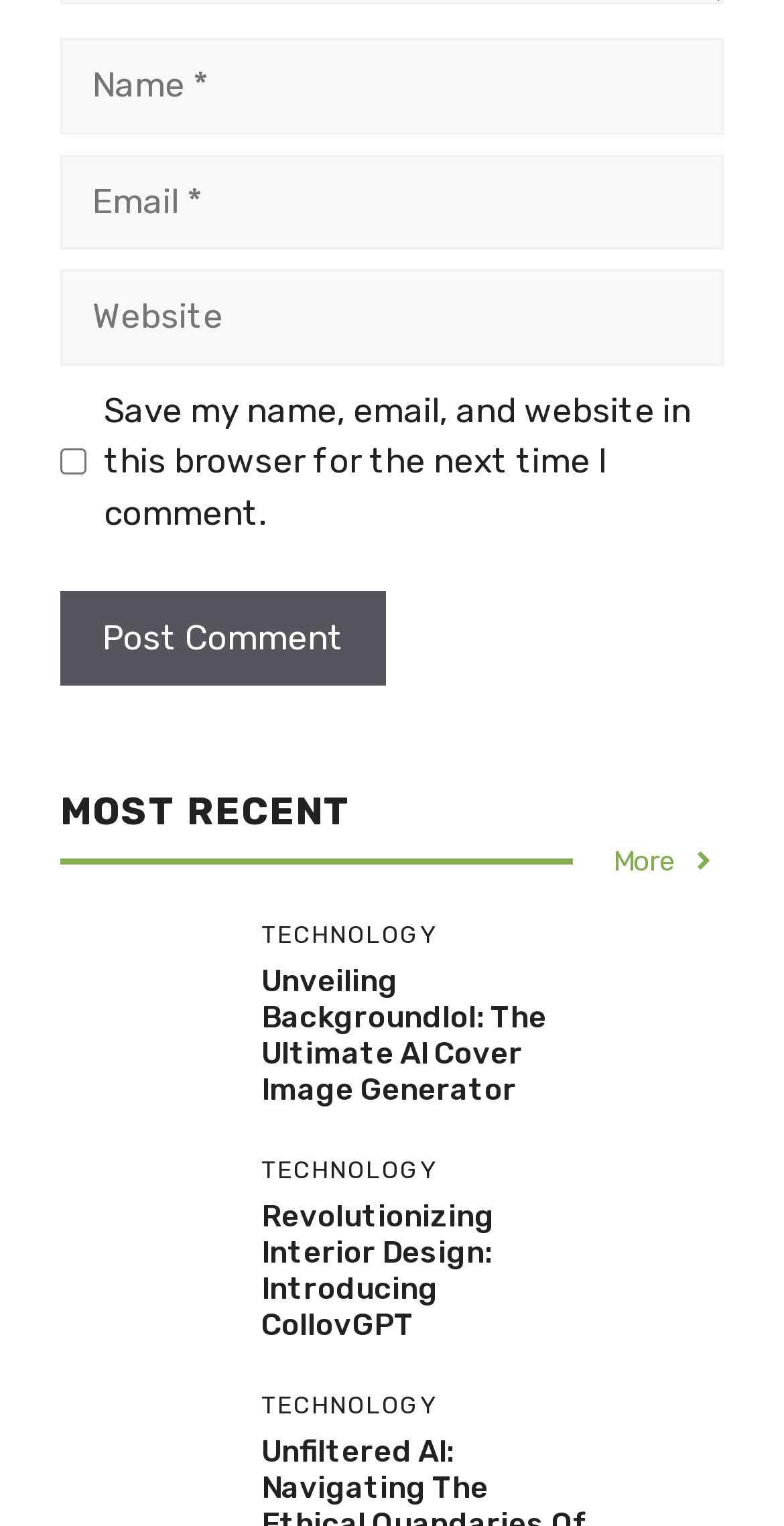Answer the following inquiry with a single word or phrase:
What is the purpose of the checkbox?

Save comment info